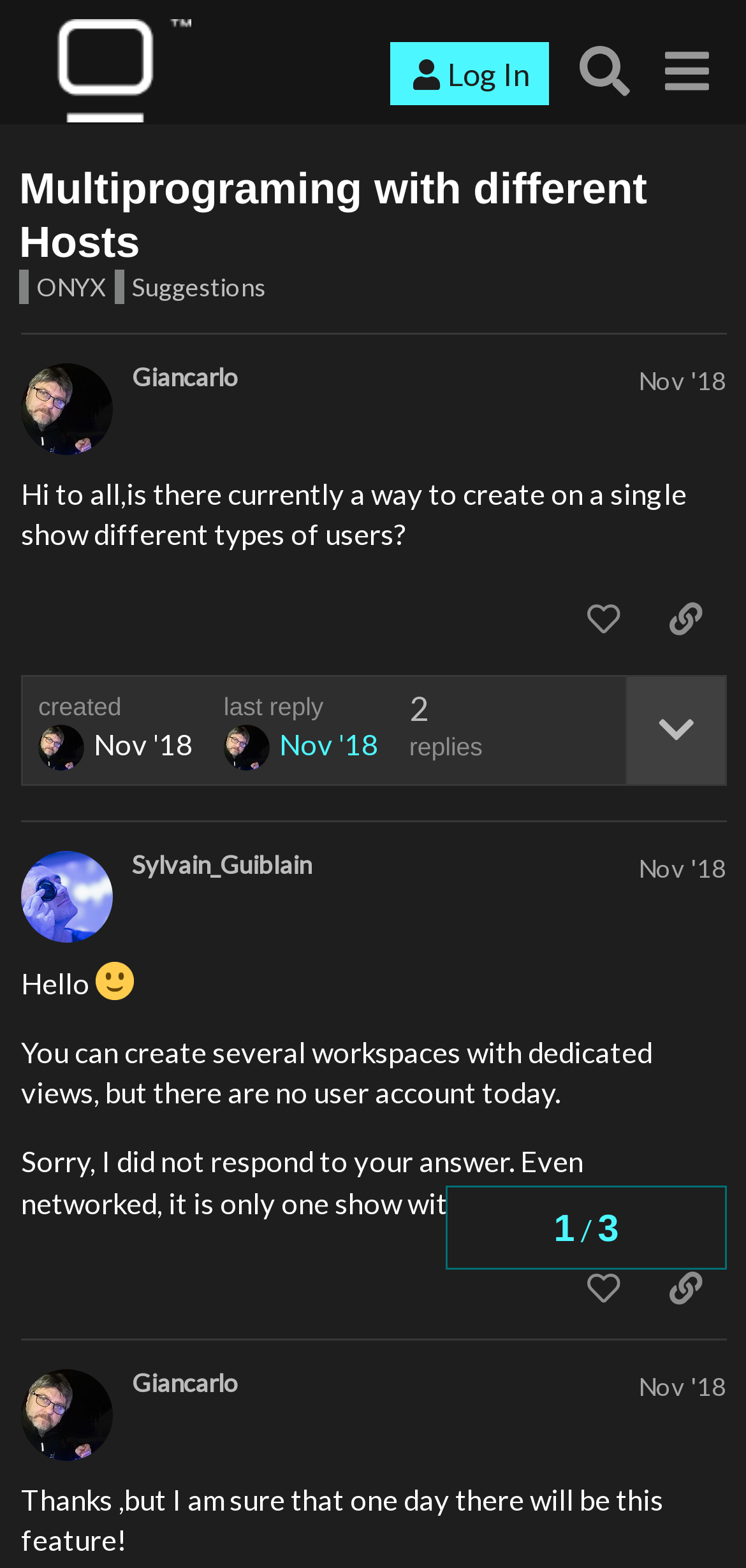Please mark the bounding box coordinates of the area that should be clicked to carry out the instruction: "Log in to the system".

[0.523, 0.027, 0.736, 0.068]